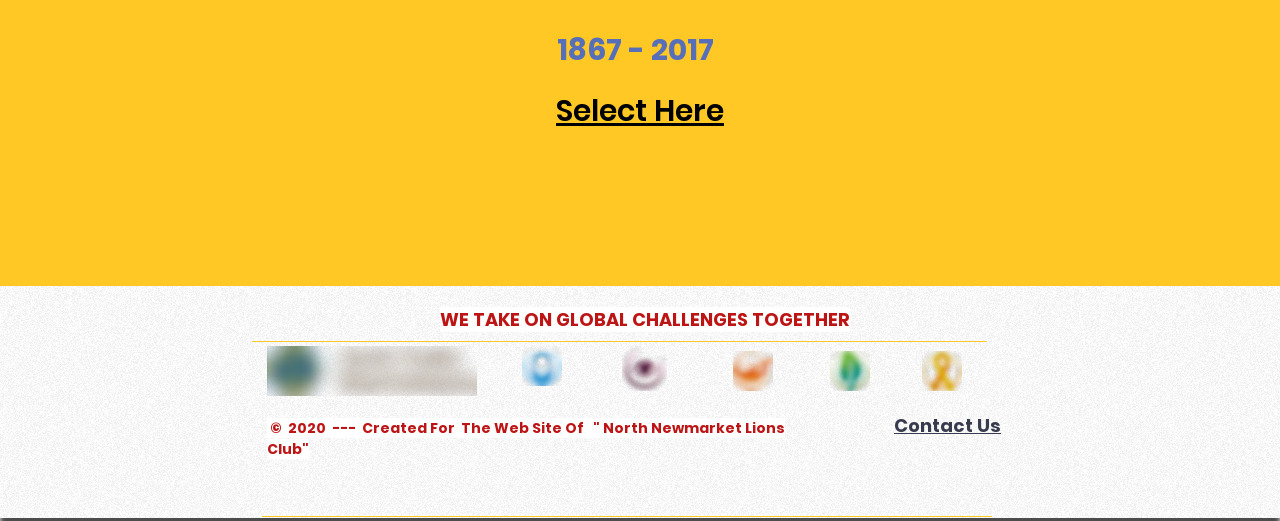What year is mentioned in the copyright information?
Based on the image, provide your answer in one word or phrase.

2020